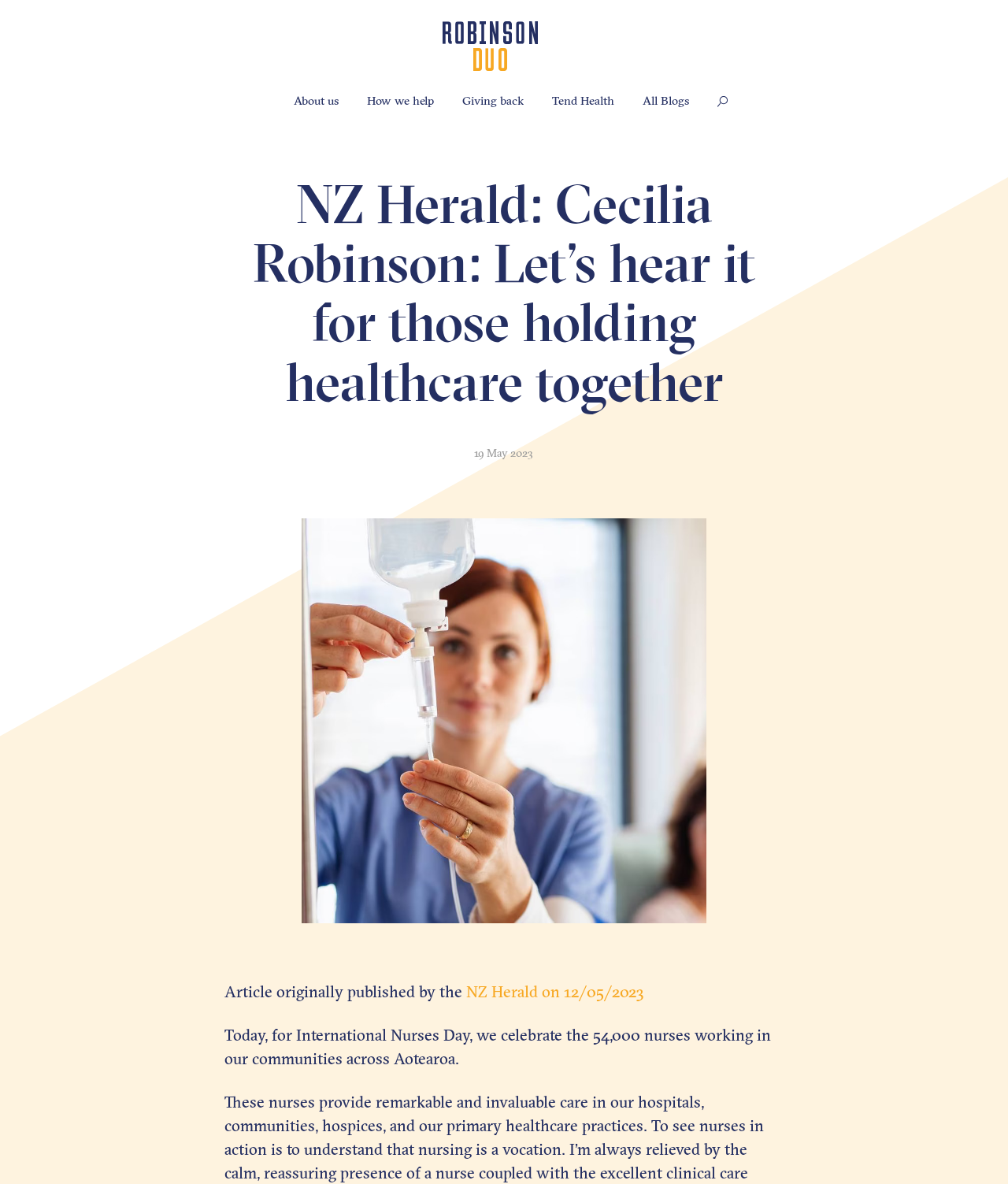What is the name of the section that contains links to 'About us', 'How we help', and 'Giving back'?
Please provide a single word or phrase based on the screenshot.

Menu